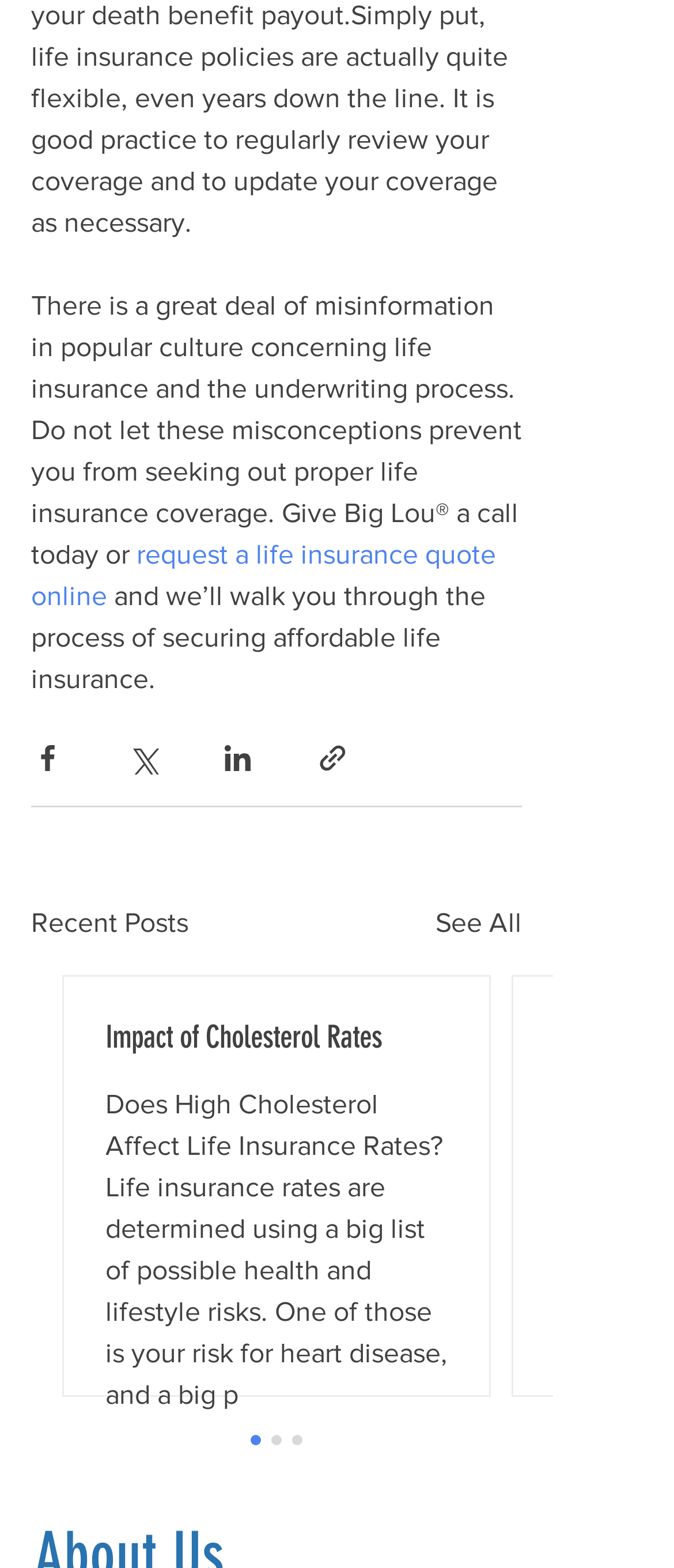Observe the image and answer the following question in detail: What is the title of the section below the main text?

The title of the section below the main text is 'Recent Posts', as indicated by the heading element with the text 'Recent Posts'.